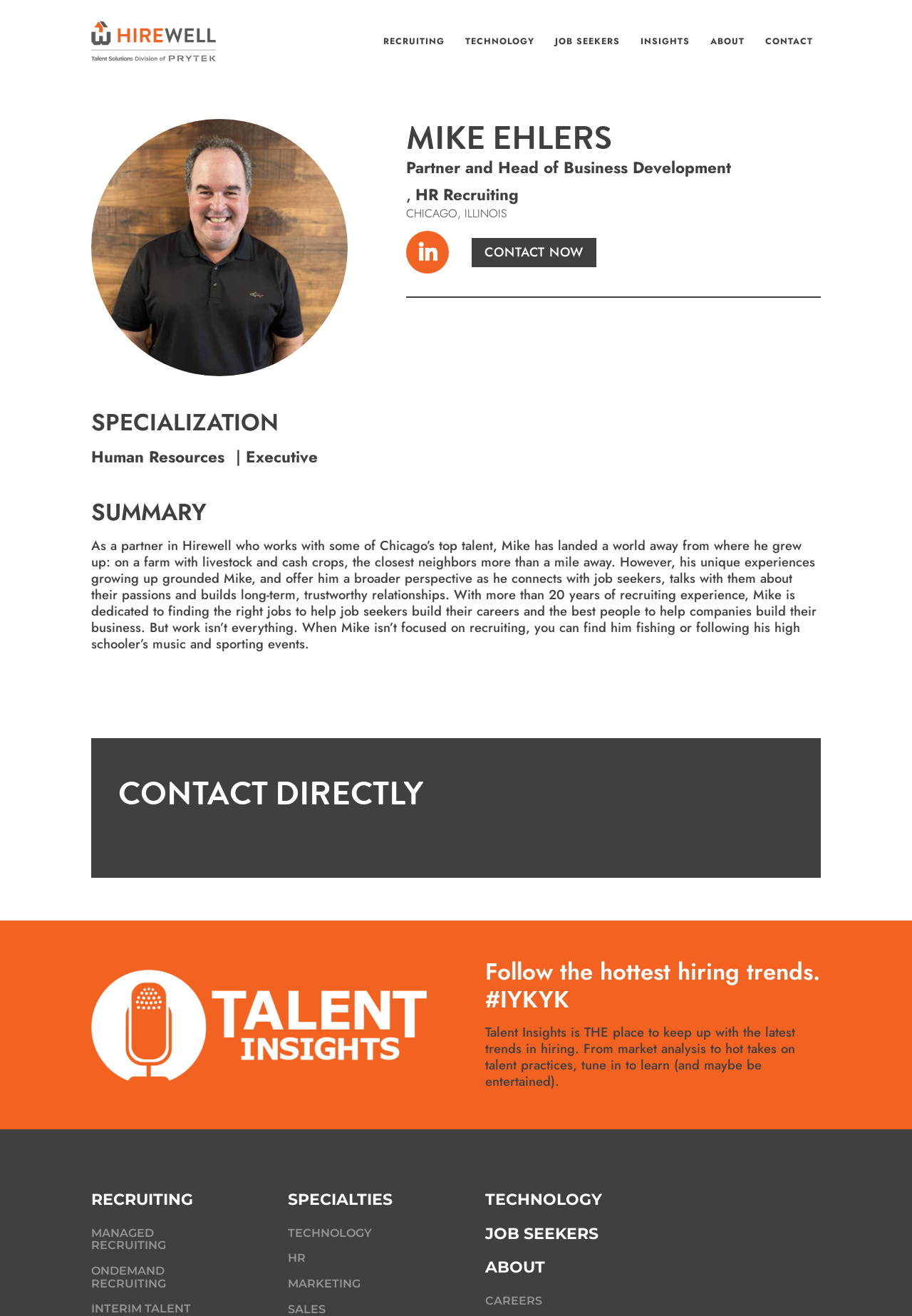Please identify the bounding box coordinates of the region to click in order to complete the given instruction: "Follow Mike on social media". The coordinates should be four float numbers between 0 and 1, i.e., [left, top, right, bottom].

[0.548, 0.747, 0.624, 0.772]